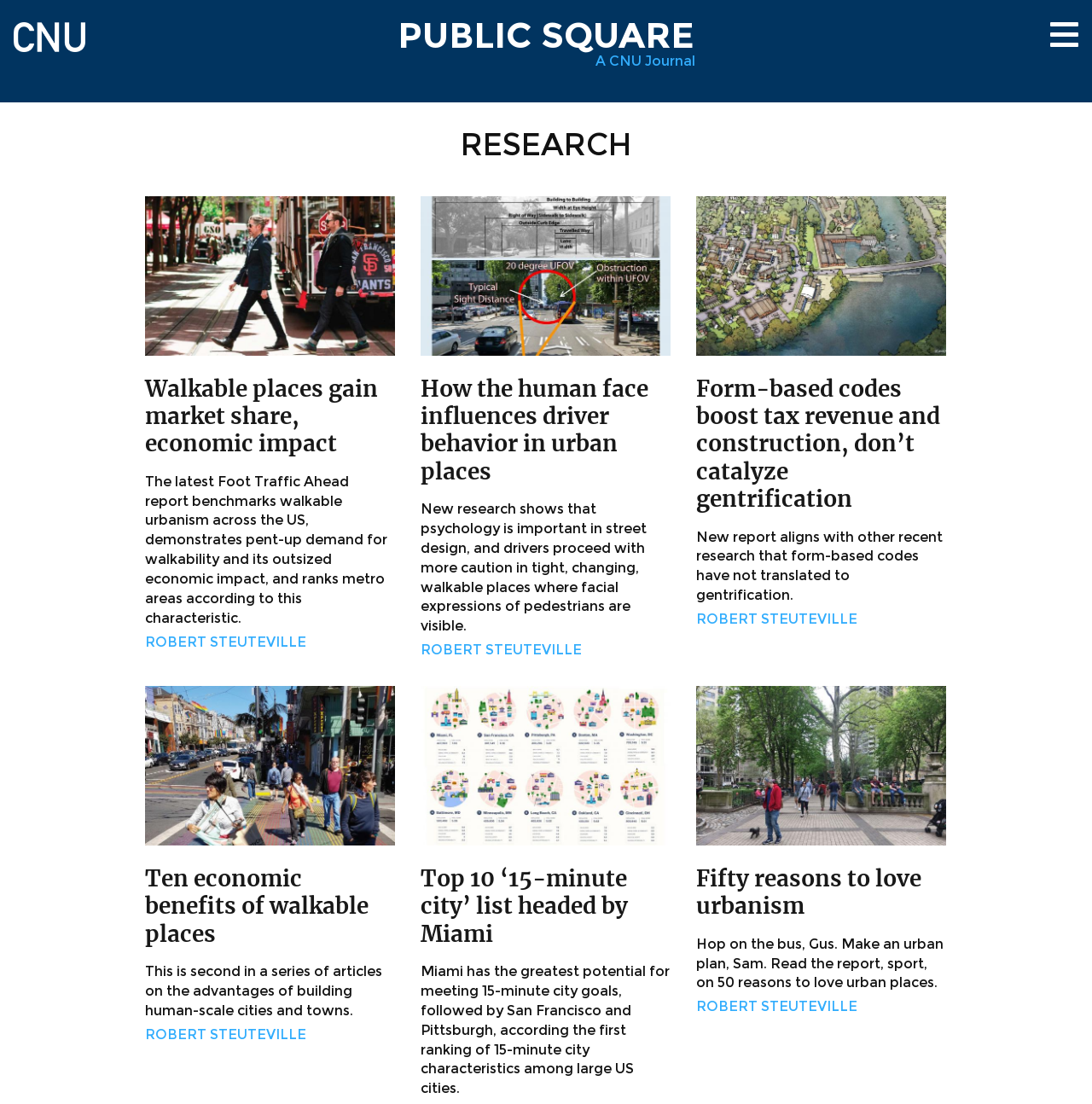What is the purpose of the 'Toggle navigation' button?
Carefully analyze the image and provide a detailed answer to the question.

I found the answer by looking at the button element with the text 'Toggle navigation' and its corresponding attribute 'expanded: False'. This suggests that the button is used to toggle the navigation menu between an expanded and collapsed state.